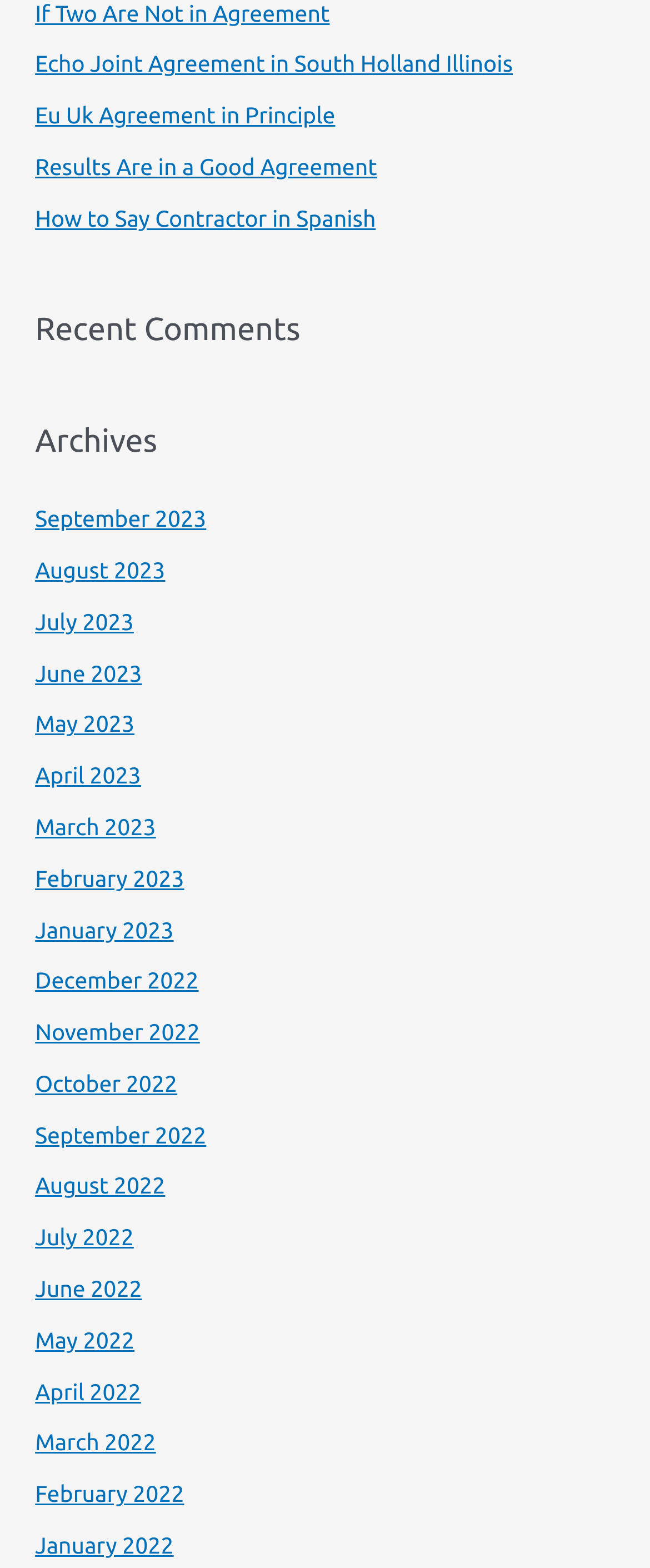What is the earliest month listed under Archives?
Respond to the question with a single word or phrase according to the image.

January 2022